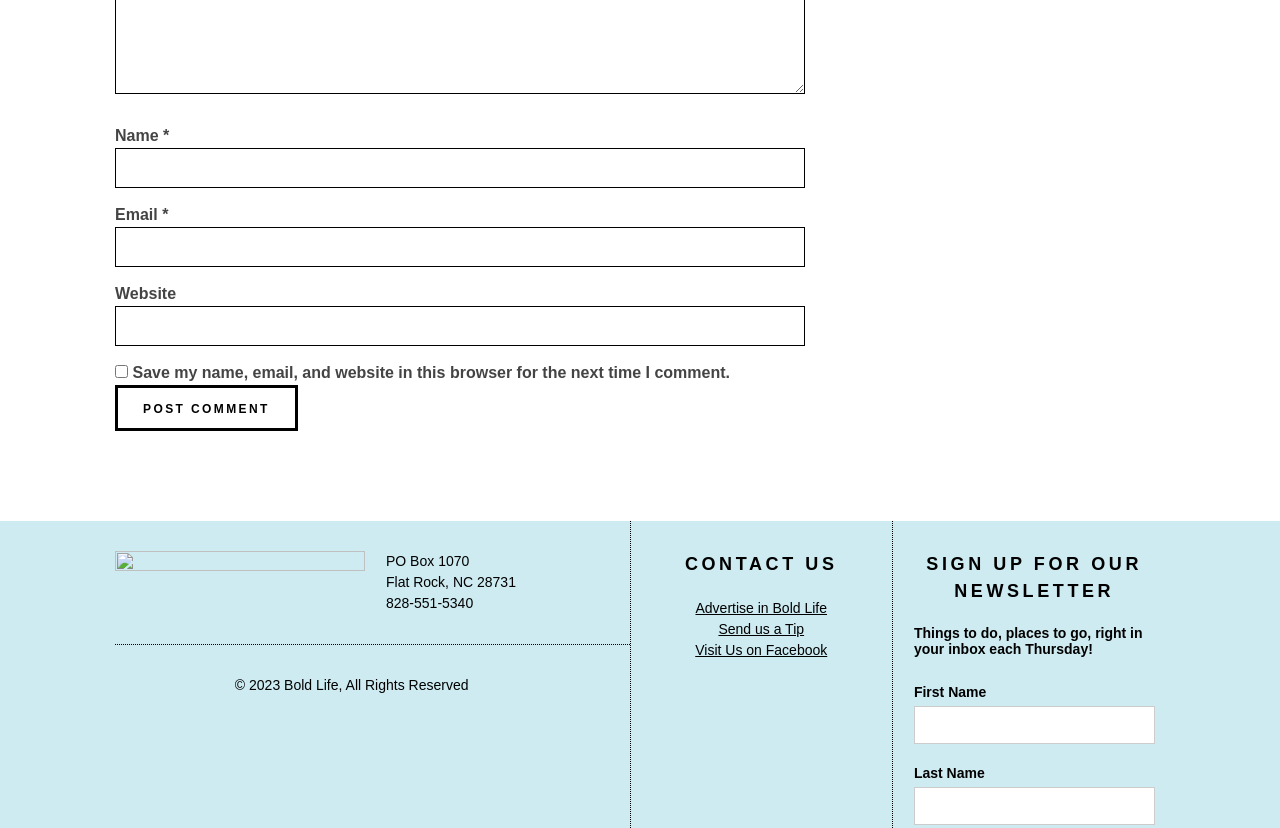Find the bounding box coordinates for the HTML element described as: "Visit Us on Facebook". The coordinates should consist of four float values between 0 and 1, i.e., [left, top, right, bottom].

[0.543, 0.775, 0.646, 0.795]